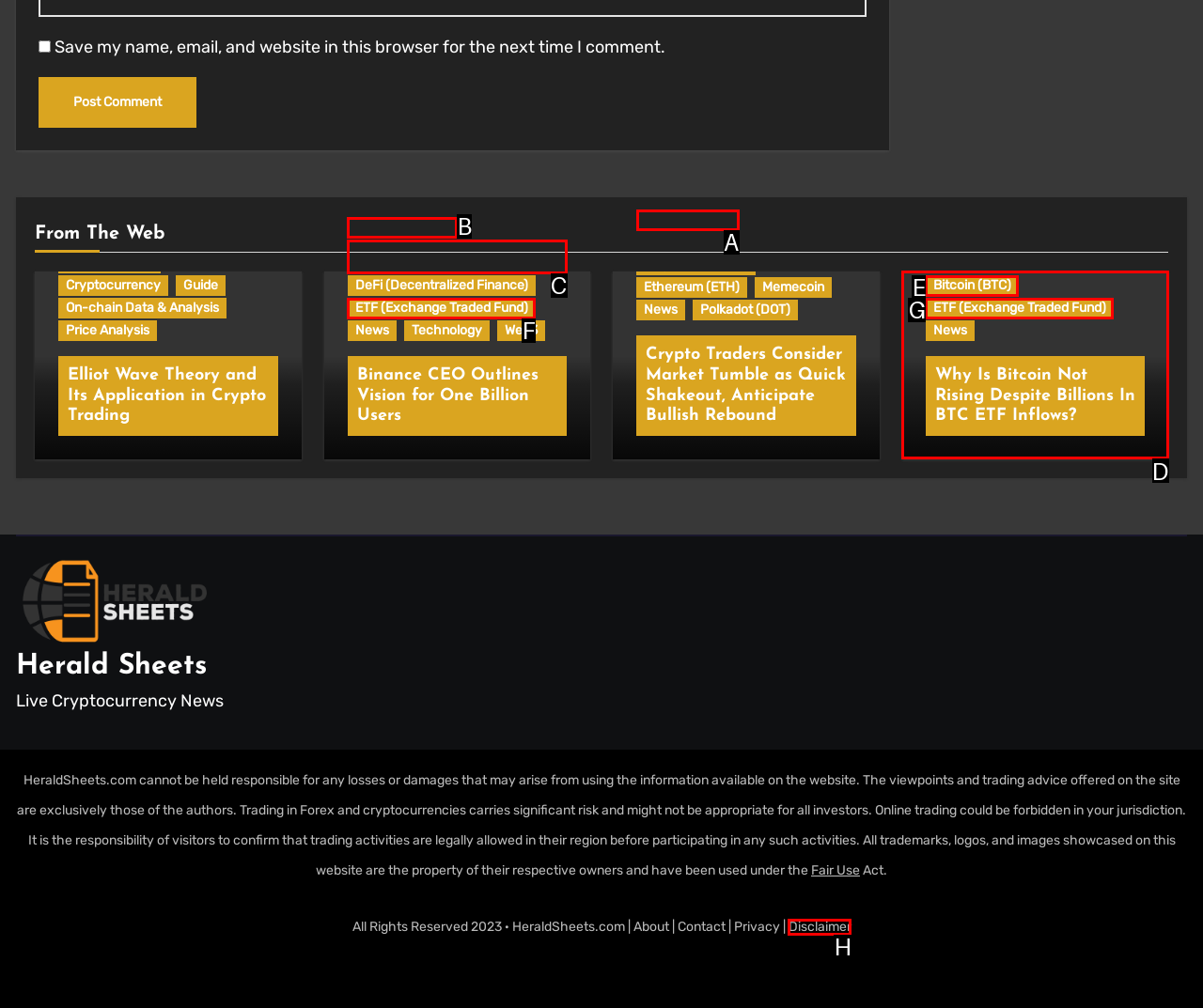Match the following description to the correct HTML element: ETF (Exchange Traded Fund) Indicate your choice by providing the letter.

F